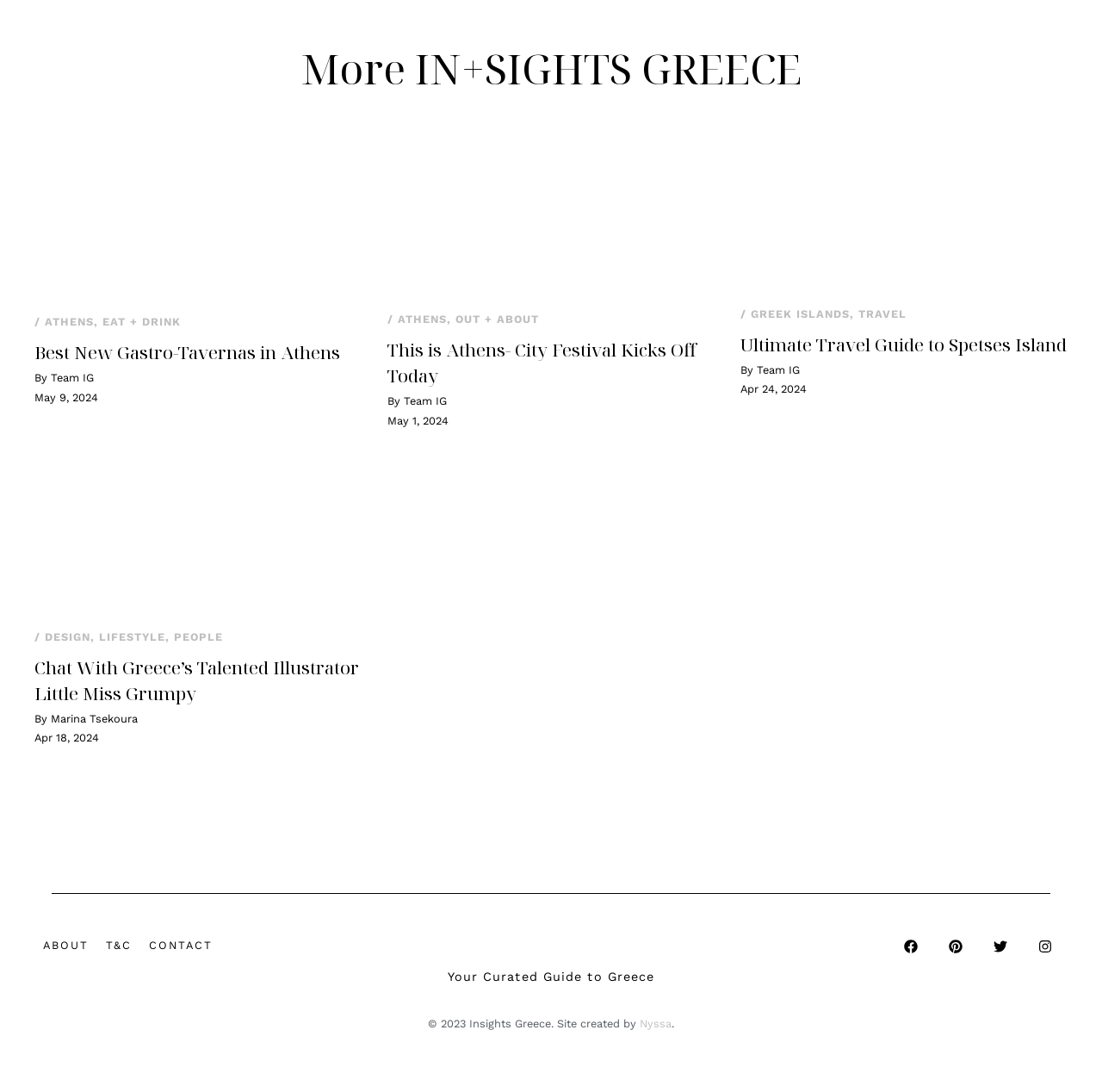Could you locate the bounding box coordinates for the section that should be clicked to accomplish this task: "Click on the link to read about Best New Gastro Tavernas in Athens".

[0.062, 0.12, 0.297, 0.28]